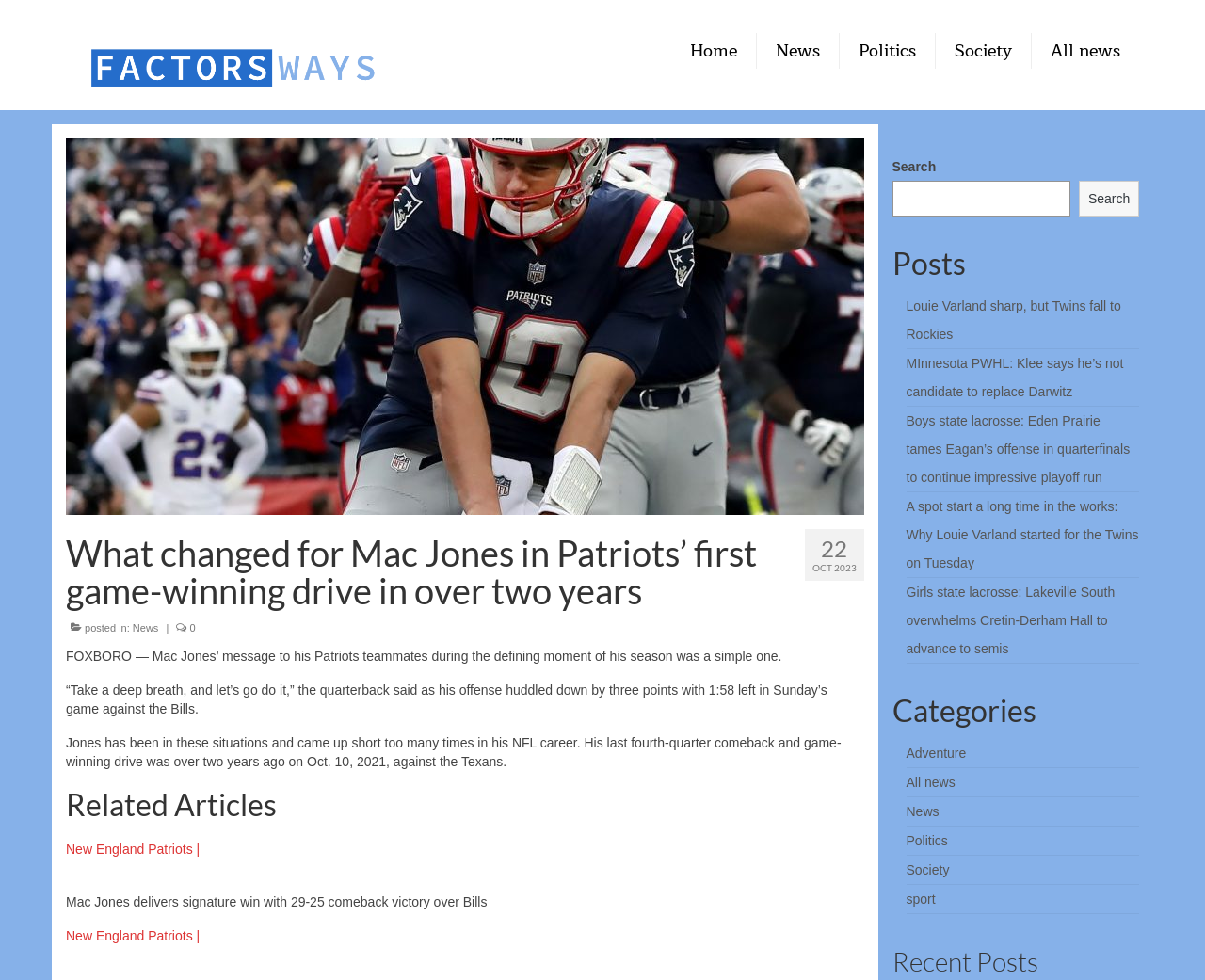Determine the bounding box for the UI element as described: "parent_node: Search name="s"". The coordinates should be represented as four float numbers between 0 and 1, formatted as [left, top, right, bottom].

[0.74, 0.184, 0.889, 0.221]